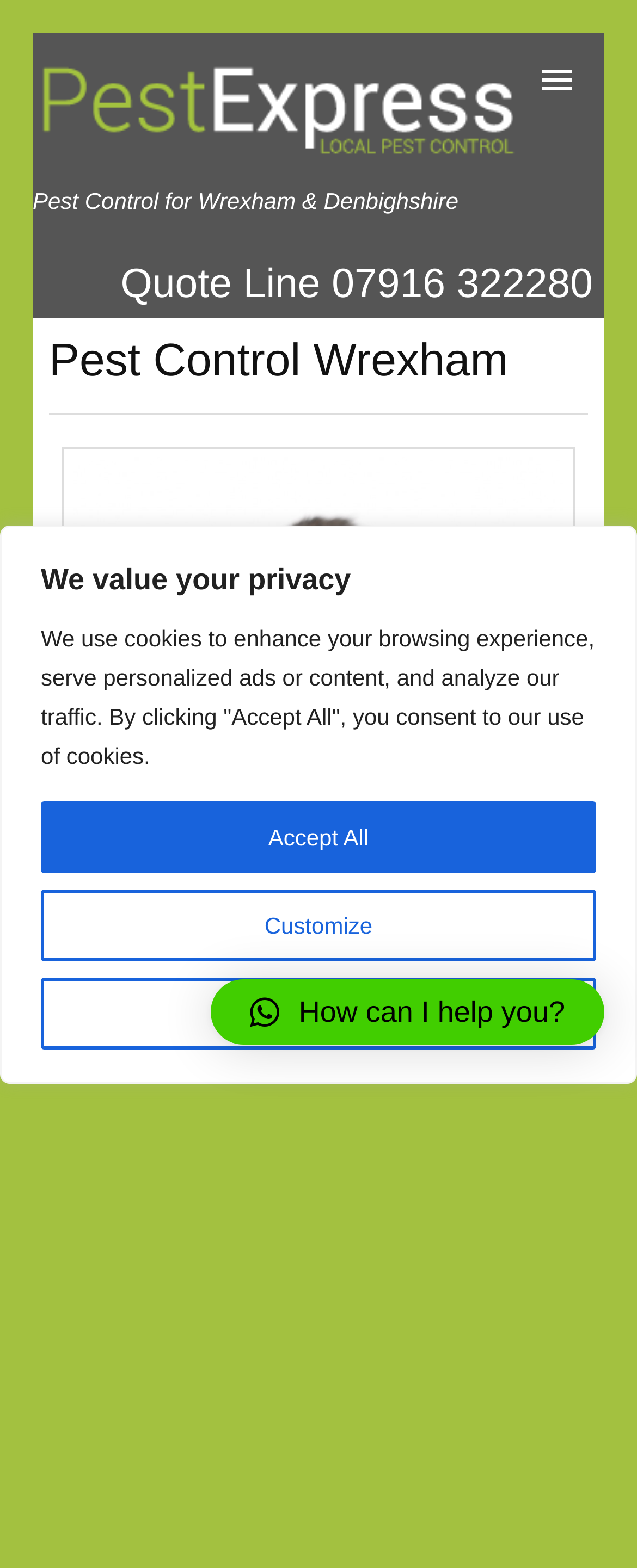Identify the bounding box coordinates for the element you need to click to achieve the following task: "Click the 'Home' link". Provide the bounding box coordinates as four float numbers between 0 and 1, in the form [left, top, right, bottom].

[0.051, 0.126, 0.949, 0.166]